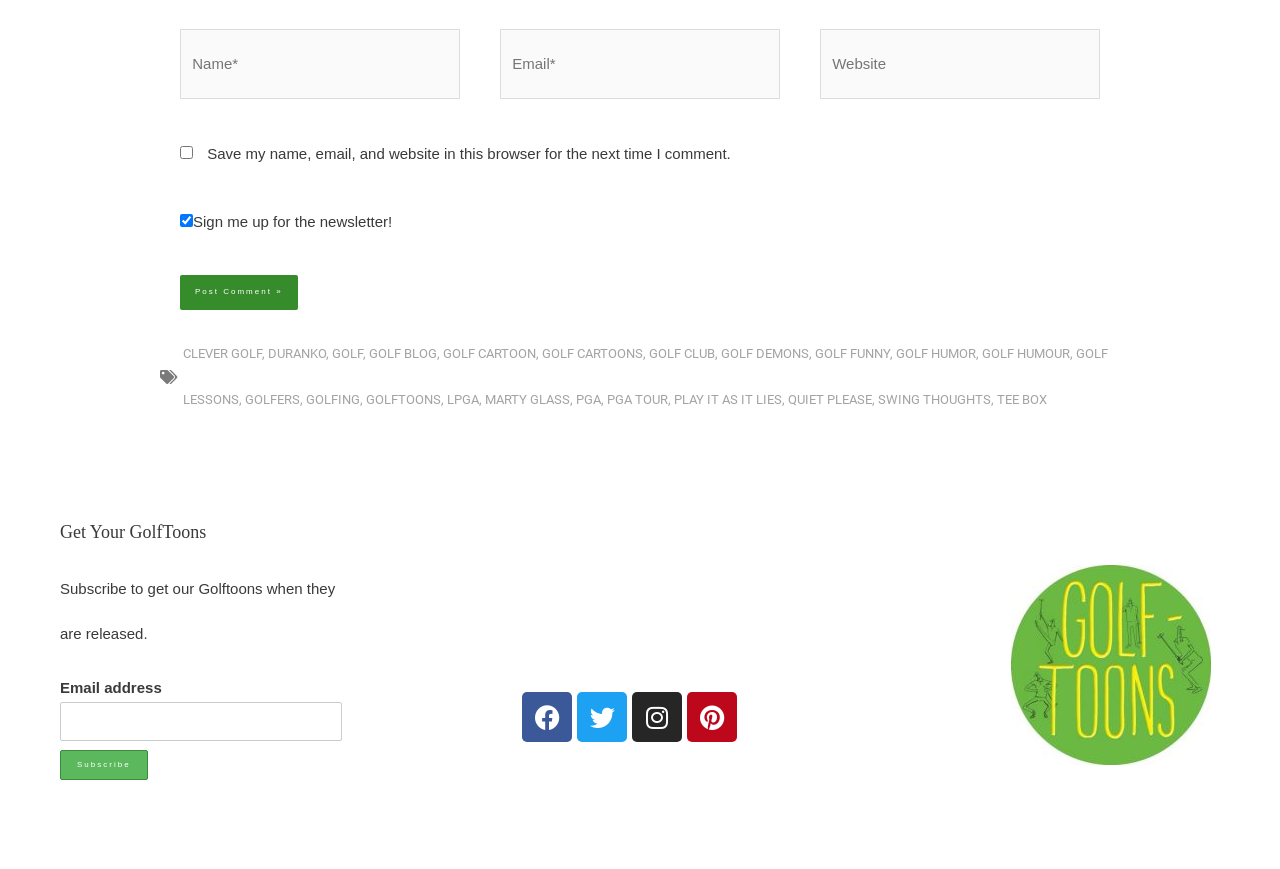Please look at the image and answer the question with a detailed explanation: What is the purpose of the textboxes at the top?

The textboxes at the top are for users to input their name, email, and website, which suggests that they are for commenting purposes, likely for a blog or article.